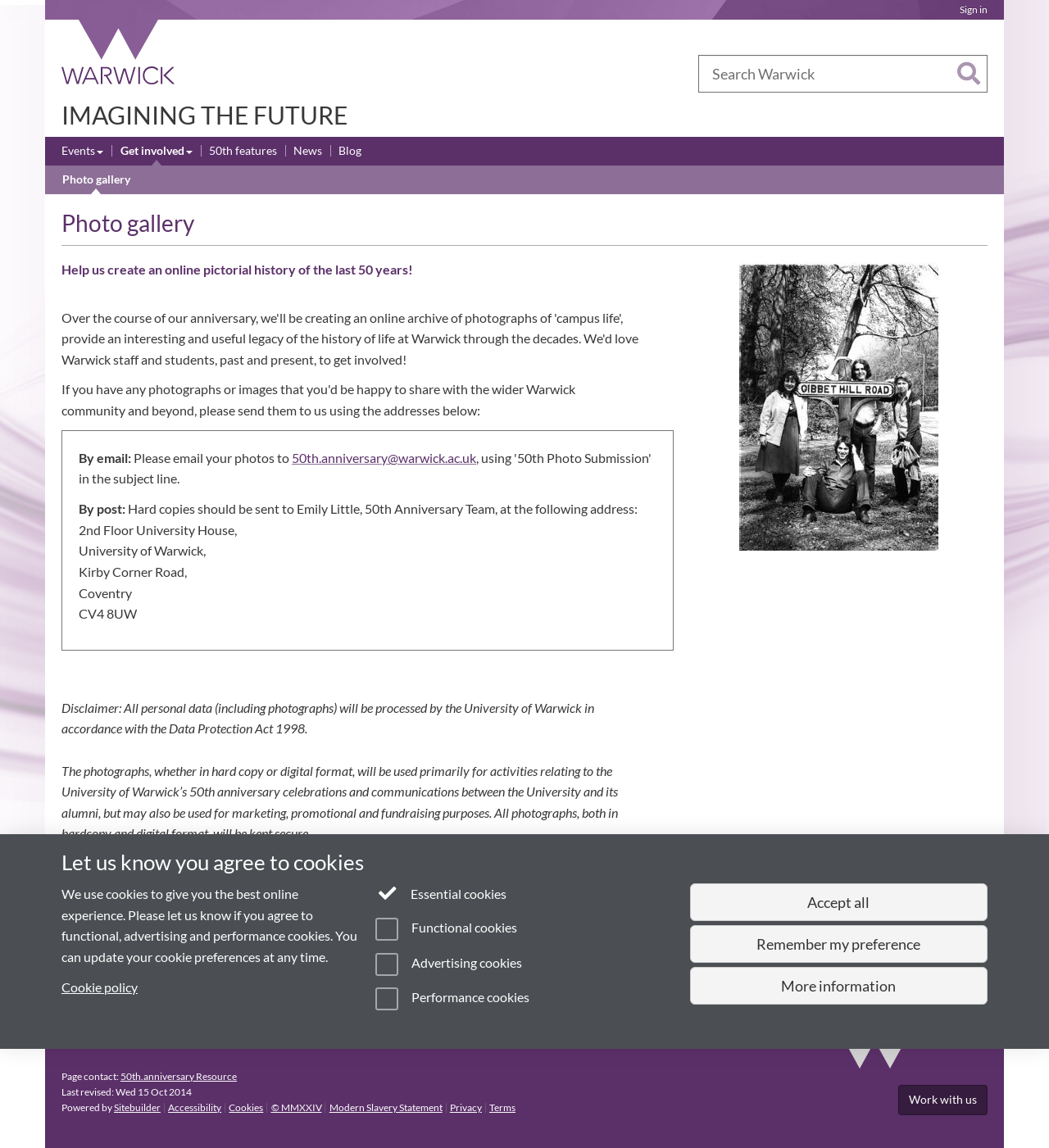How can I contact the 50th Anniversary Team?
Look at the image and provide a short answer using one word or a phrase.

Email 50th.anniversary@warwick.ac.uk